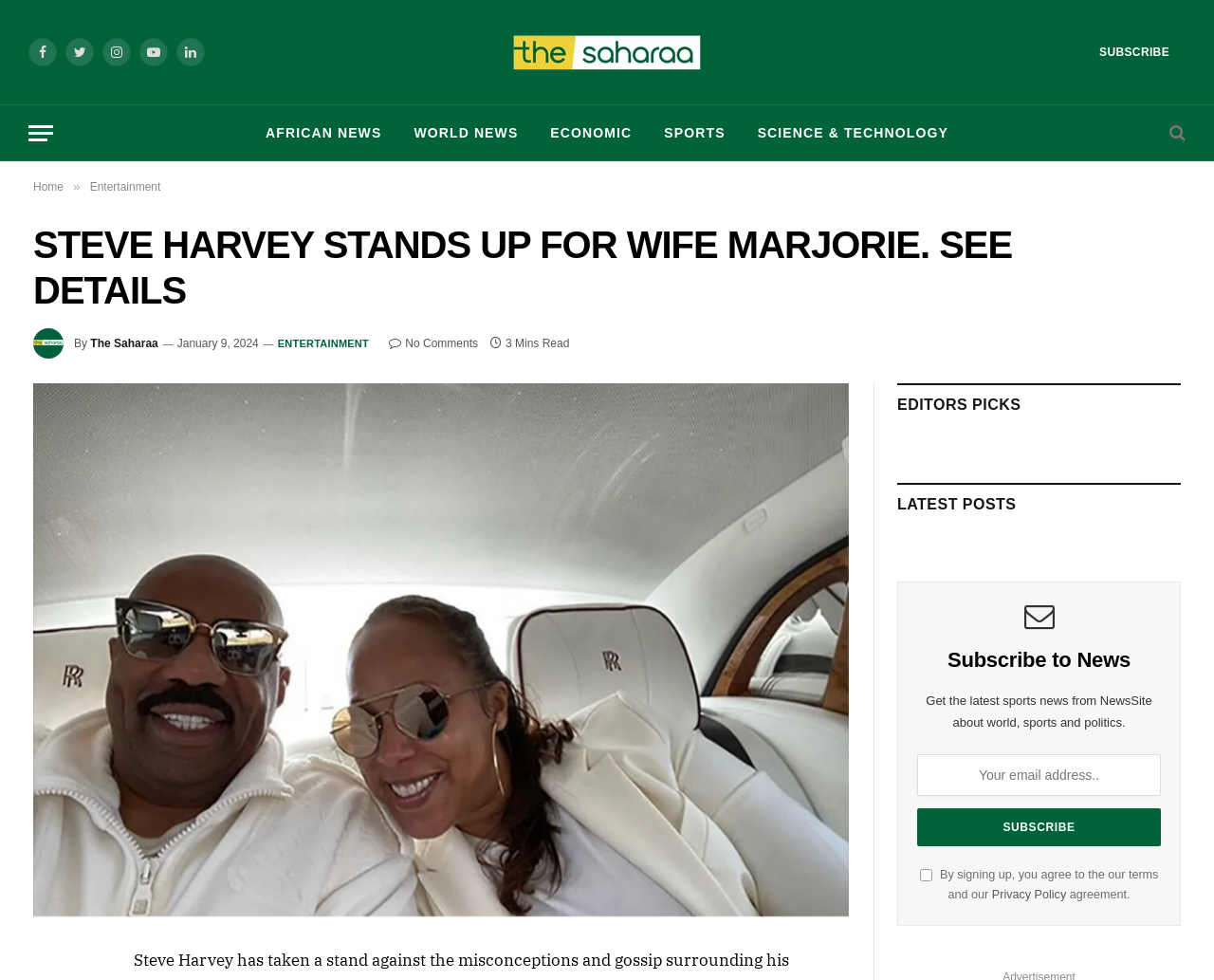Extract the bounding box coordinates of the UI element described: "title="The Saharaa"". Provide the coordinates in the format [left, top, right, bottom] with values ranging from 0 to 1.

[0.422, 0.025, 0.578, 0.082]